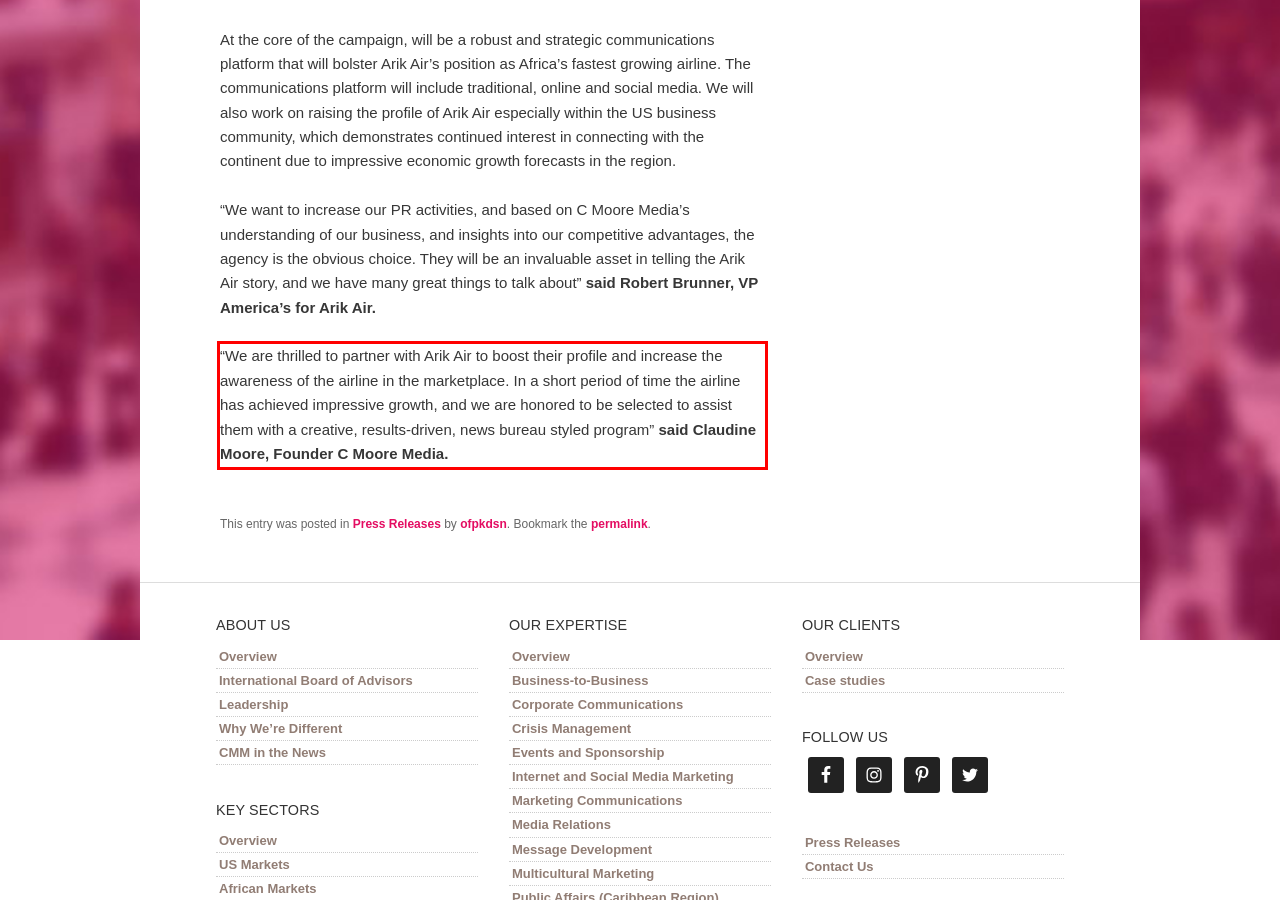Within the screenshot of the webpage, there is a red rectangle. Please recognize and generate the text content inside this red bounding box.

“We are thrilled to partner with Arik Air to boost their profile and increase the awareness of the airline in the marketplace. In a short period of time the airline has achieved impressive growth, and we are honored to be selected to assist them with a creative, results-driven, news bureau styled program” said Claudine Moore, Founder C Moore Media.